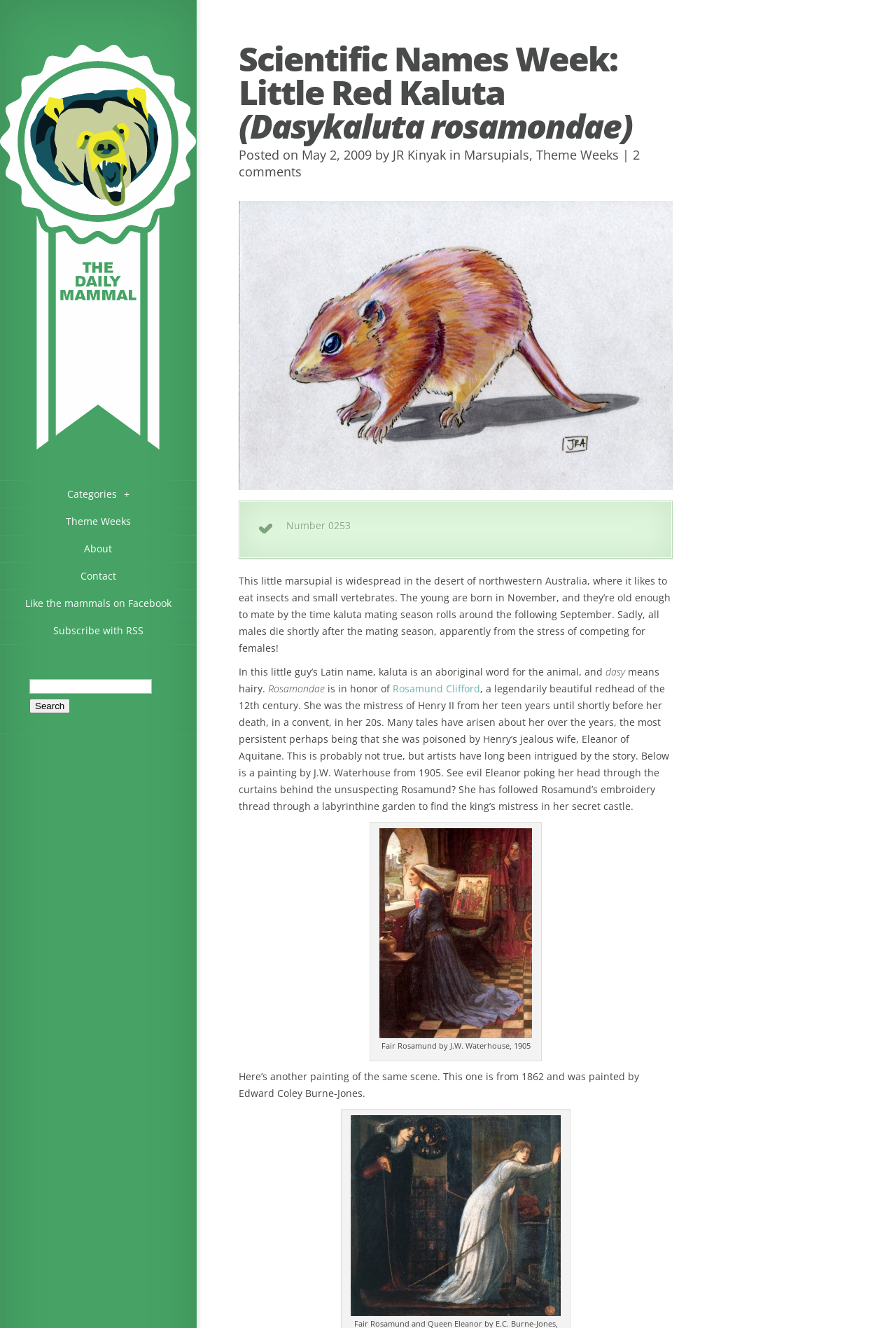Please find the bounding box coordinates of the element that must be clicked to perform the given instruction: "Go to the Daily Mammal homepage". The coordinates should be four float numbers from 0 to 1, i.e., [left, top, right, bottom].

[0.0, 0.034, 0.219, 0.338]